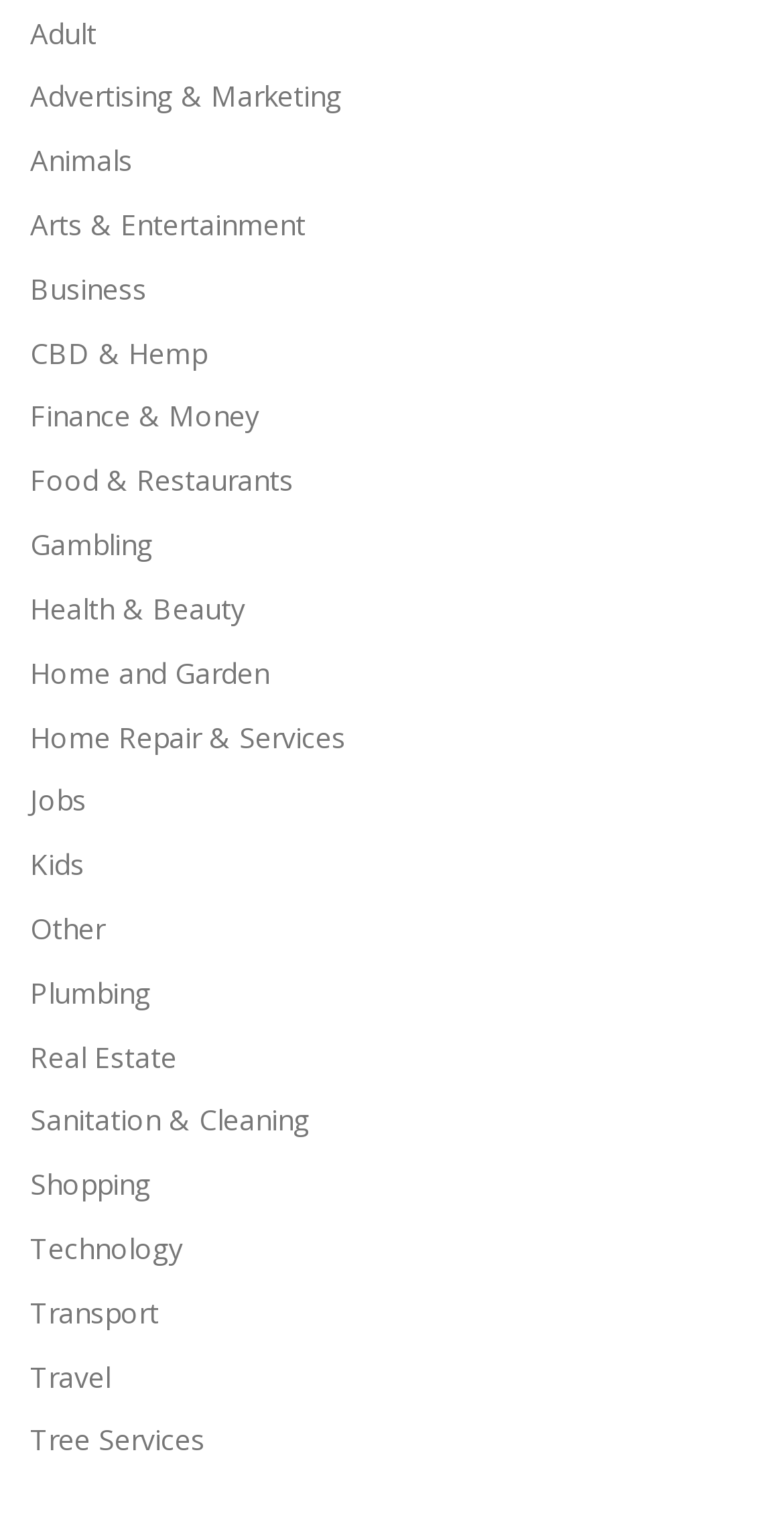Determine the bounding box coordinates for the clickable element required to fulfill the instruction: "Browse Arts & Entertainment". Provide the coordinates as four float numbers between 0 and 1, i.e., [left, top, right, bottom].

[0.038, 0.134, 0.39, 0.159]